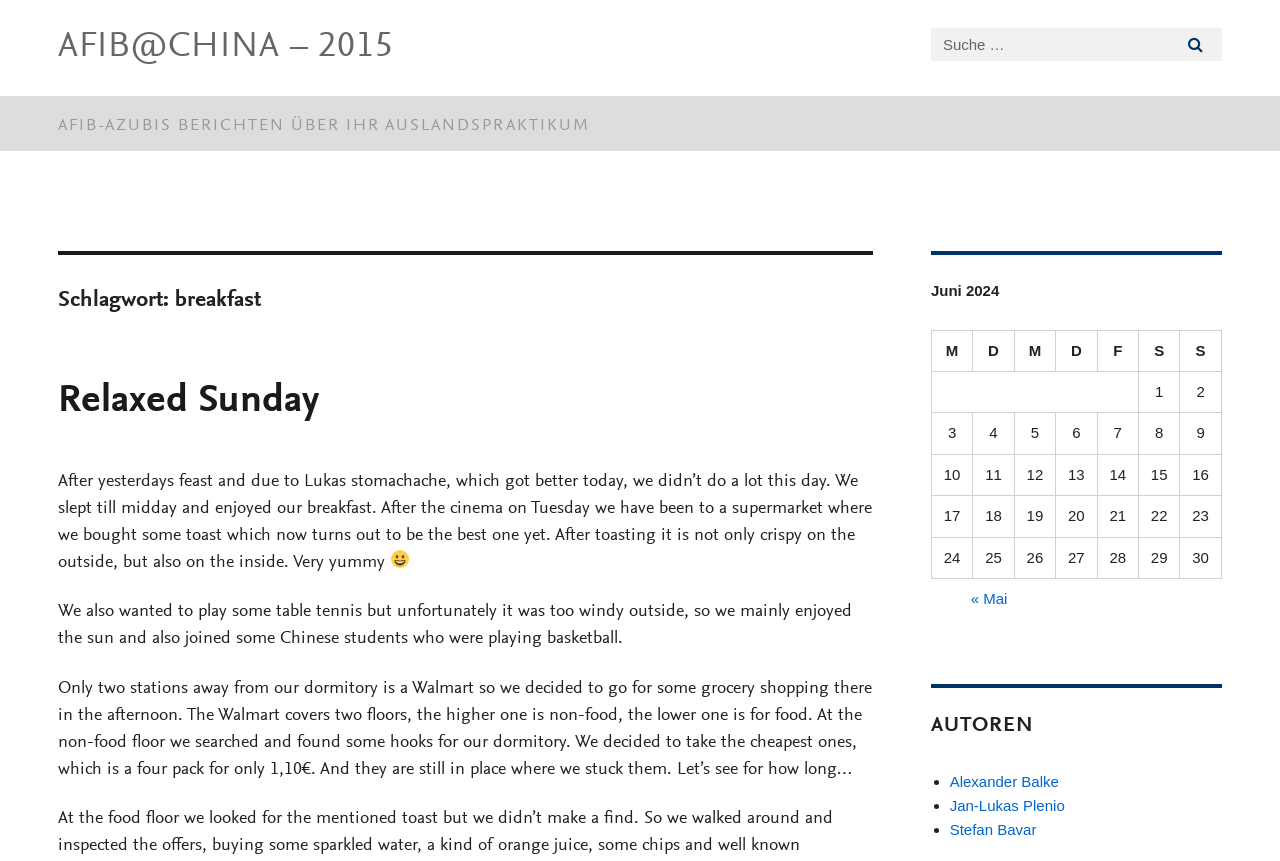What is the price of the hooks mentioned in the blog post?
Use the image to give a comprehensive and detailed response to the question.

The price of the hooks mentioned in the blog post is '1,10€' as stated in the sentence 'We decided to take the cheapest ones, which is a four pack for only 1,10€.'